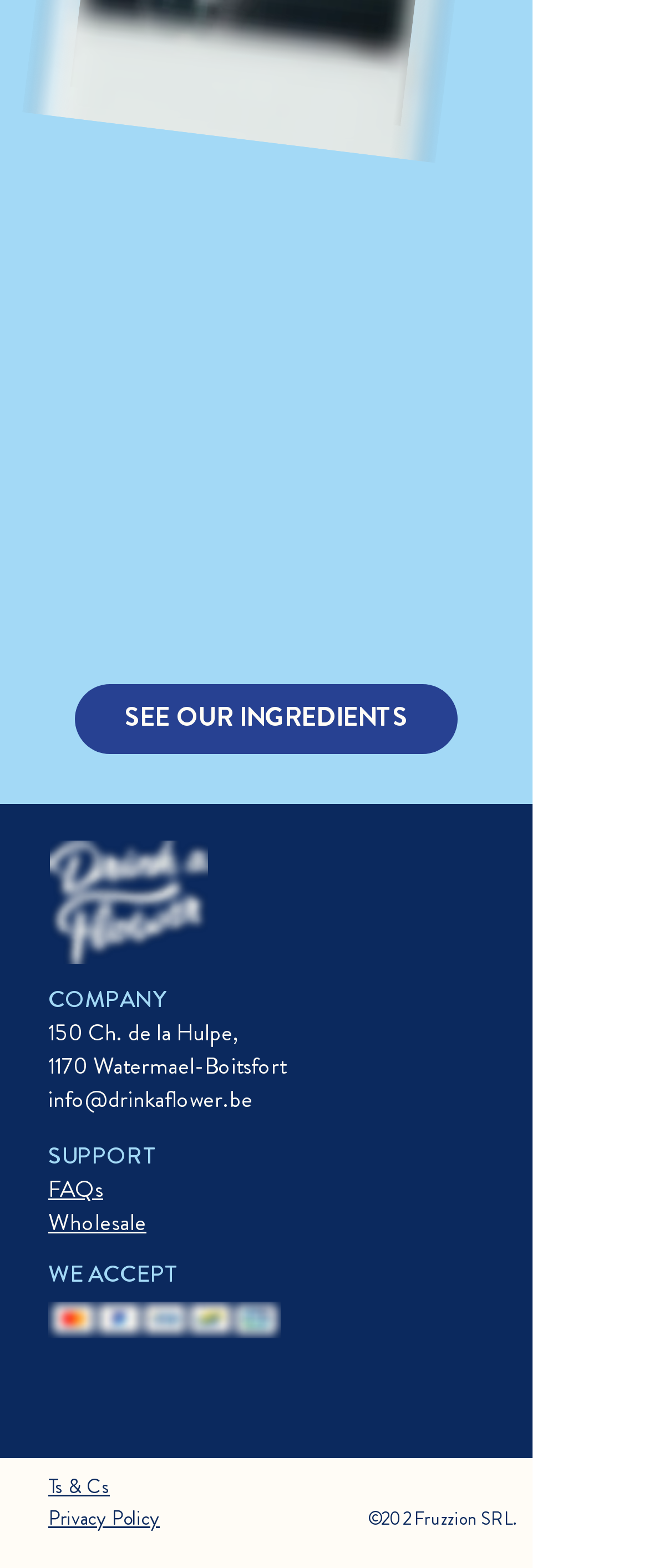Answer the following query concisely with a single word or phrase:
What is the email address for contacting the company?

info@drinkaflower.be